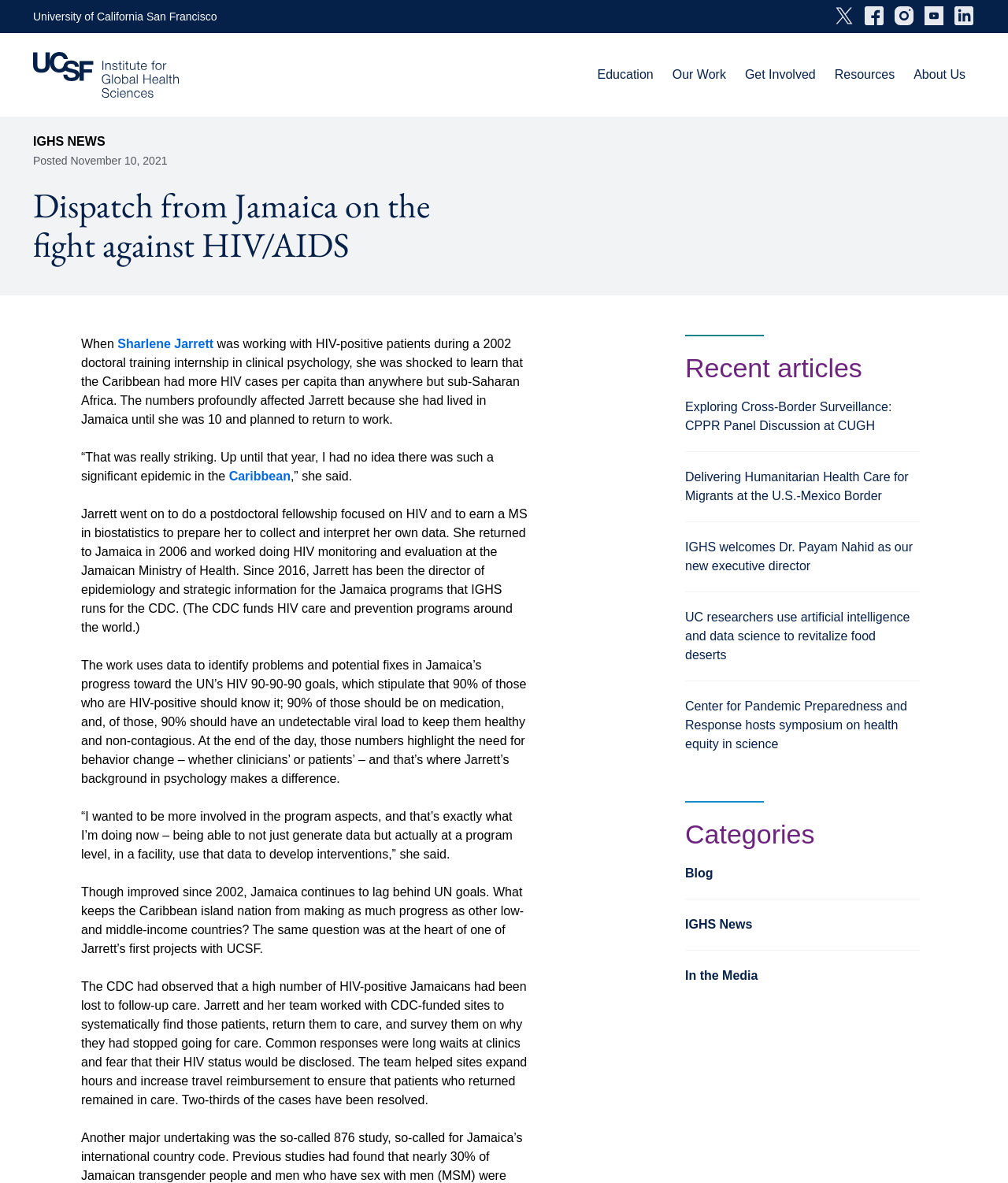Please identify the bounding box coordinates of the element on the webpage that should be clicked to follow this instruction: "Read about Education". The bounding box coordinates should be given as four float numbers between 0 and 1, formatted as [left, top, right, bottom].

[0.593, 0.028, 0.648, 0.095]